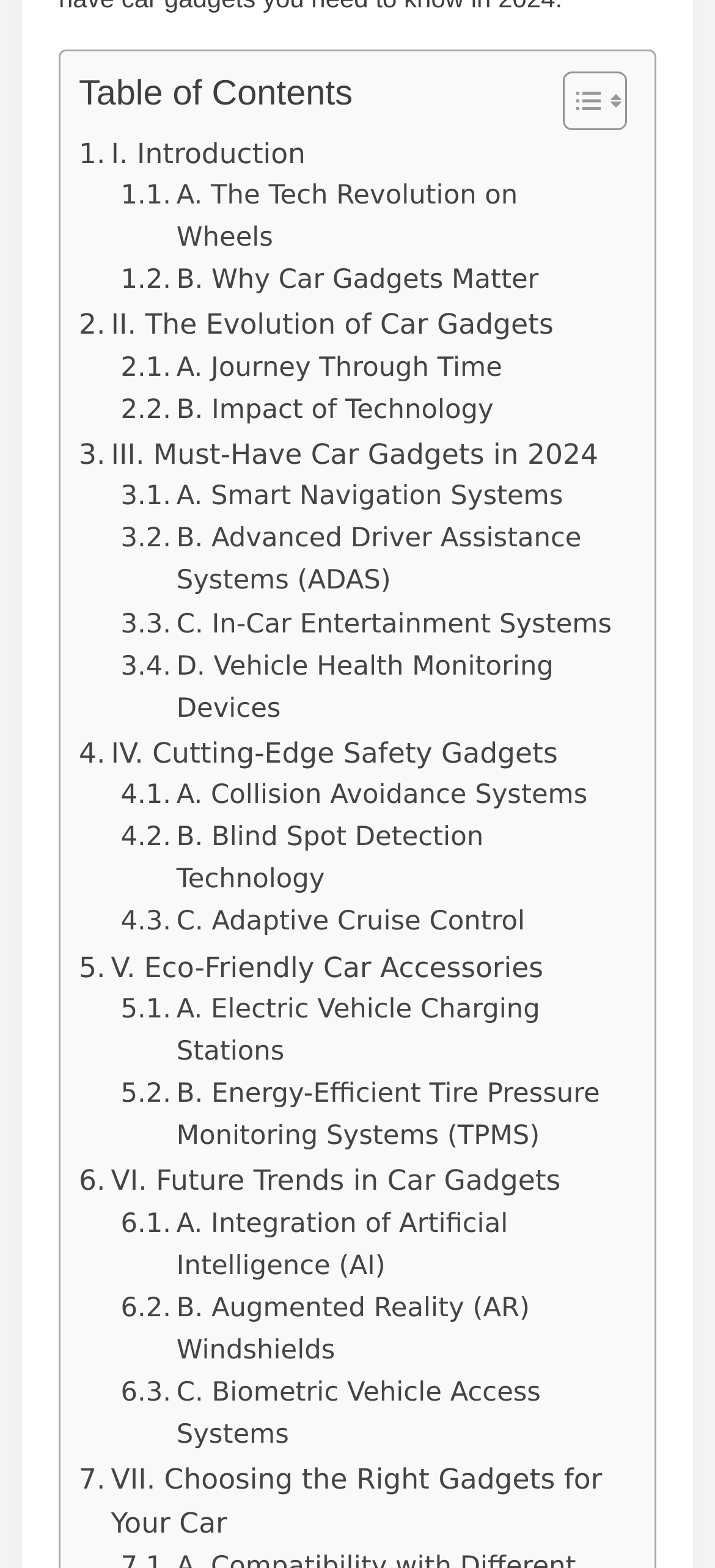Given the element description: "aria-label="ez-toc-toggle-icon-1"", predict the bounding box coordinates of the UI element it refers to, using four float numbers between 0 and 1, i.e., [left, top, right, bottom].

[0.749, 0.044, 0.864, 0.084]